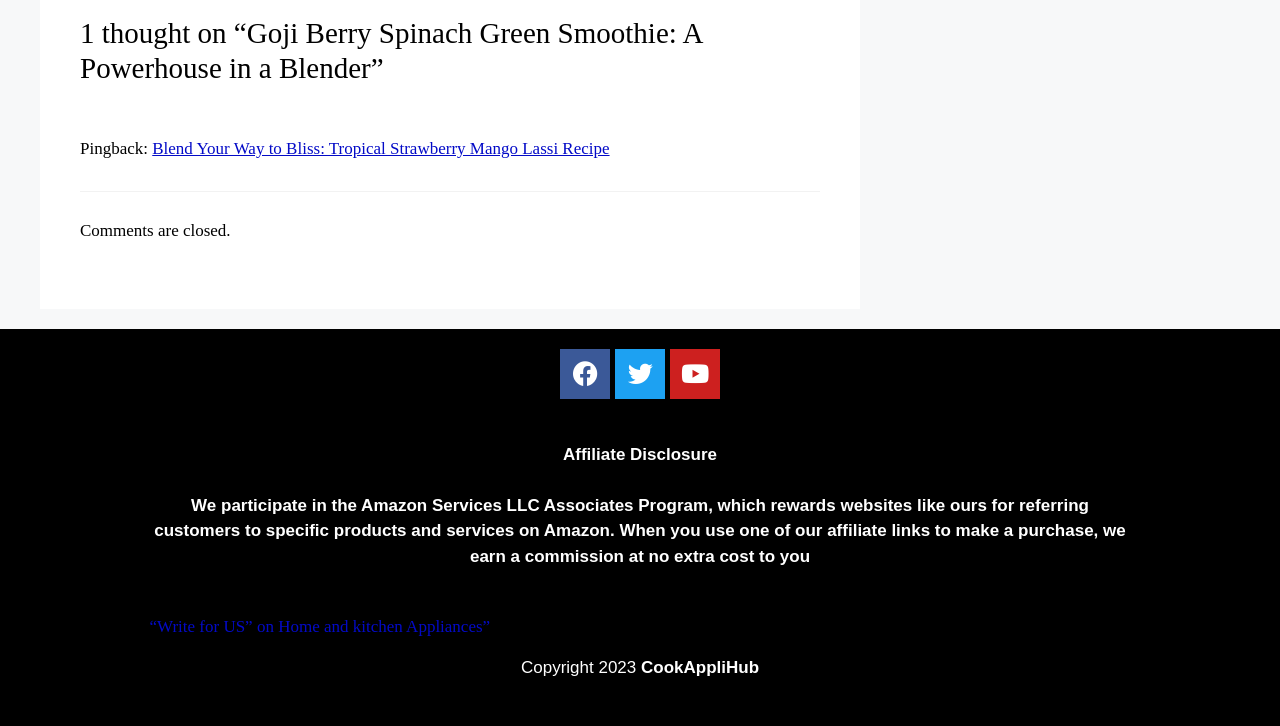From the details in the image, provide a thorough response to the question: What is the topic of the article?

Based on the heading '1 thought on “Goji Berry Spinach Green Smoothie: A Powerhouse in a Blender”', I can infer that the topic of the article is related to a recipe or a review of a Goji Berry Spinach Green Smoothie.